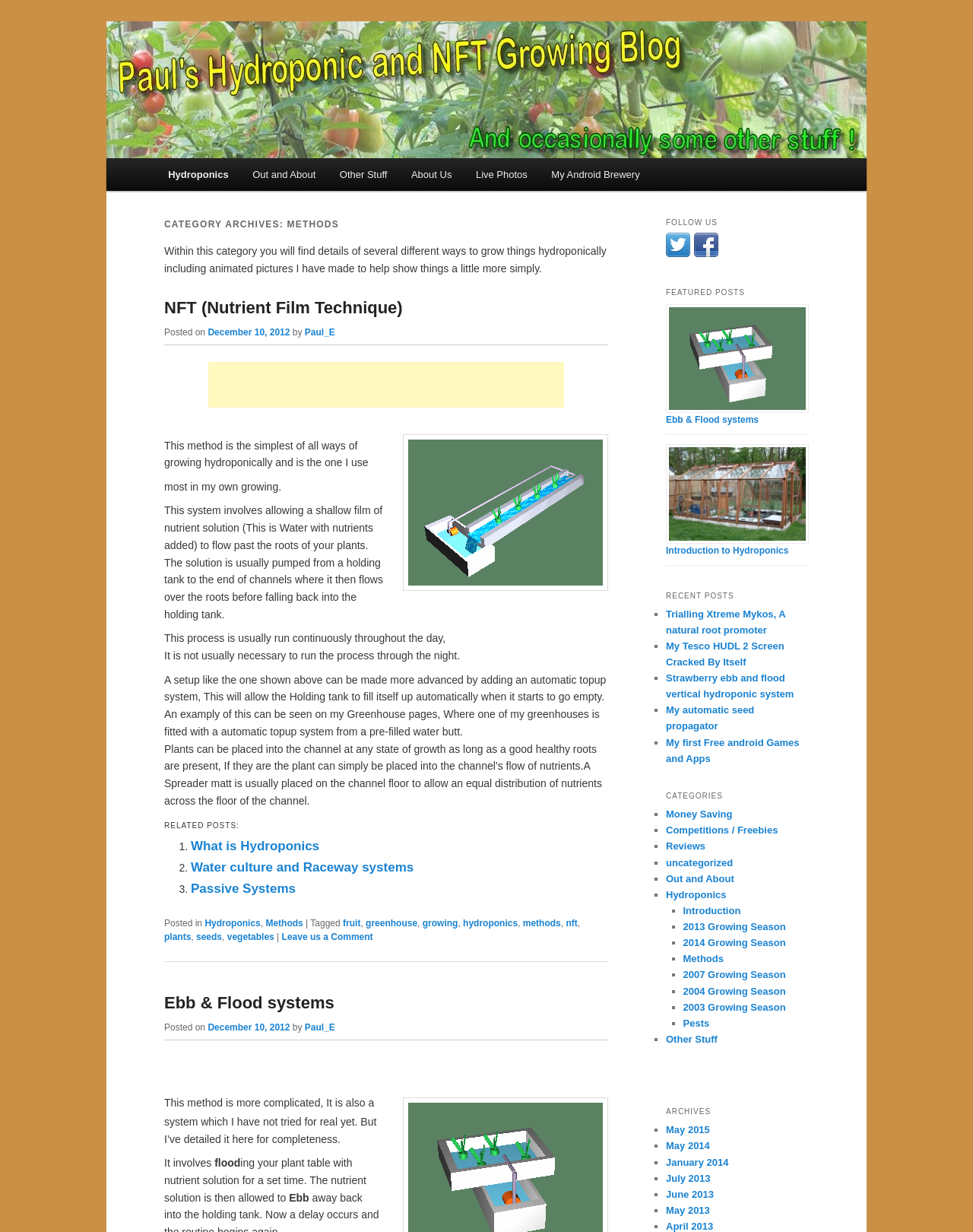Create a detailed description of the webpage's content and layout.

This webpage is about hydroponic and NFT growing methods, specifically focusing on the "Methods" category. At the top, there is a heading that reads "Paul's Hydroponic and NFT Growing blog" followed by a brief description of the blog's content. Below this, there is a main menu with links to various sections, including "Hydroponics", "Out and About", "Other Stuff", "About Us", "Live Photos", and "My Android Brewery".

The main content of the page is divided into sections, each discussing a different method of hydroponic growing. The first section is about NFT (Nutrient Film Technique), which involves allowing a shallow film of nutrient solution to flow past the roots of plants. The section includes a detailed description of the process, including how it can be made more advanced by adding an automatic top-up system.

Below this section, there is a list of related posts, including links to articles about what hydroponics is, water culture and raceway systems, and passive systems. The page also includes a footer section with links to categories, tags, and a comment section.

Further down the page, there is another section about Ebb & Flood systems, which involves flooding the plant table with nutrient solution for a set time and then allowing it to ebb. This section also includes a detailed description of the process.

Throughout the page, there are several images and iframes, including an advertisement. The overall layout is organized, with clear headings and concise text, making it easy to navigate and understand the content.